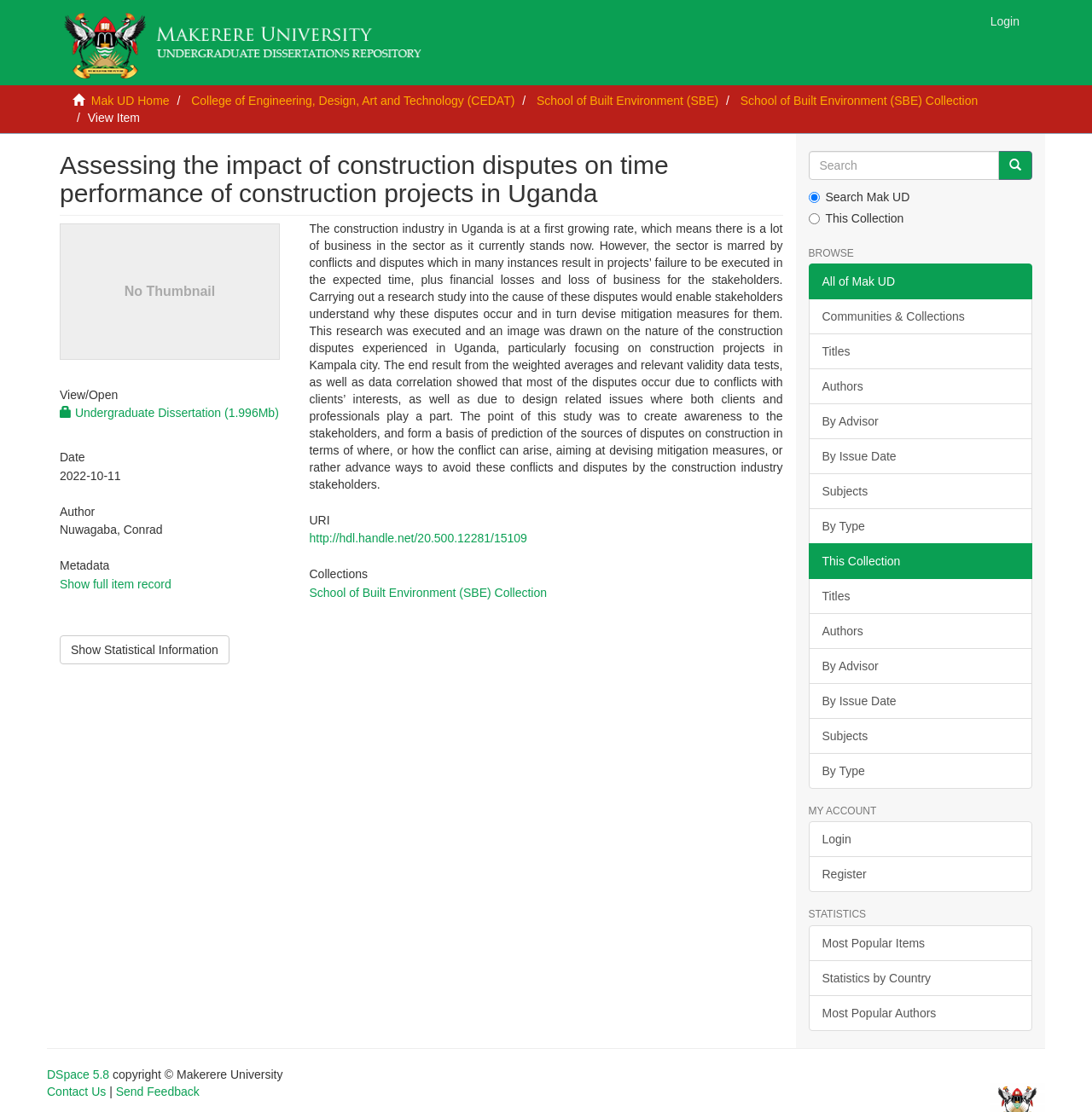Please specify the bounding box coordinates in the format (top-left x, top-left y, bottom-right x, bottom-right y), with all values as floating point numbers between 0 and 1. Identify the bounding box of the UI element described by: Most Popular Authors

[0.74, 0.895, 0.945, 0.927]